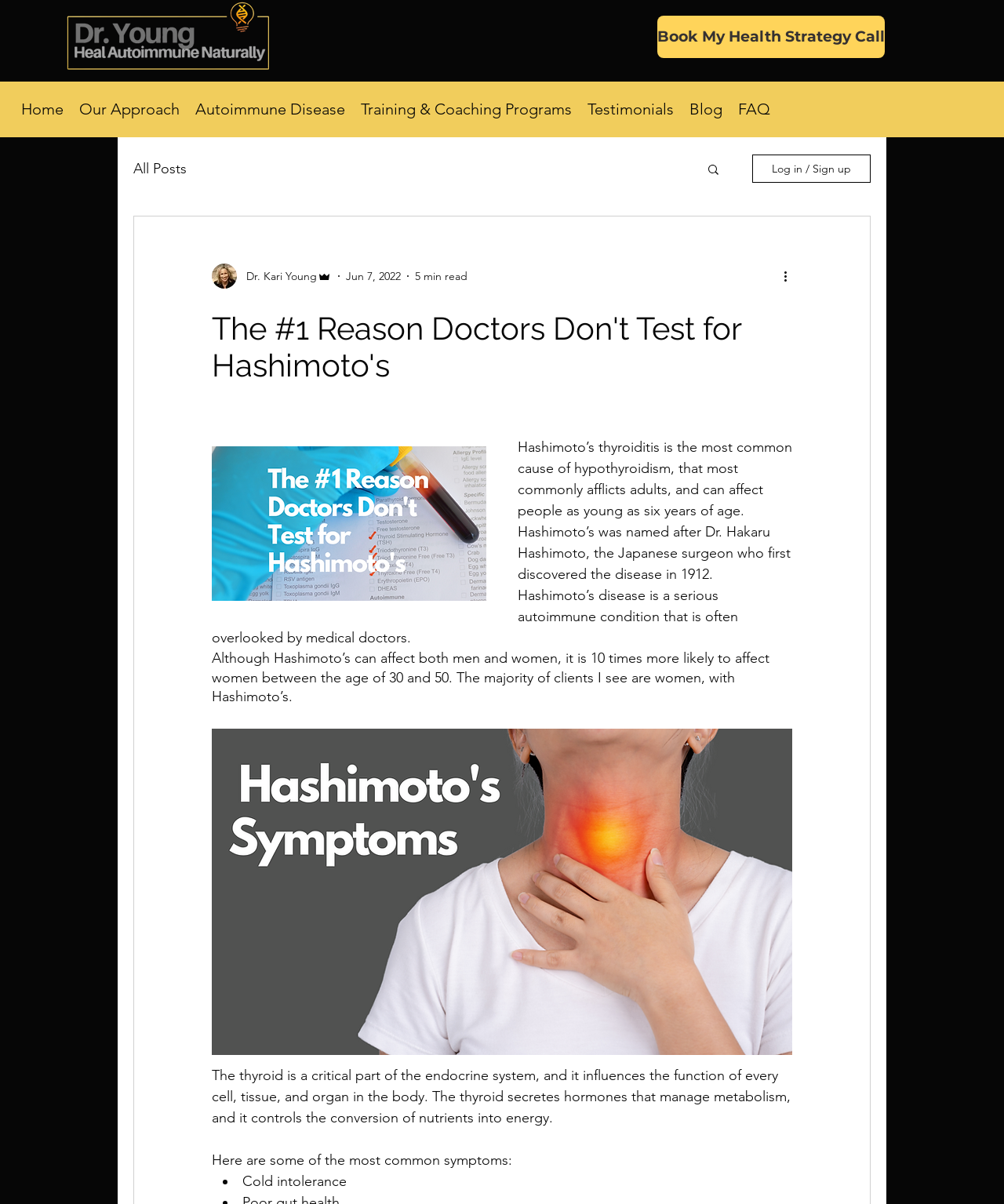Create a detailed narrative of the webpage’s visual and textual elements.

This webpage appears to be a blog post or article about Hashimoto's thyroiditis, a common cause of hypothyroidism. At the top of the page, there is a logo image on the left side, and a navigation menu on the right side with links to various sections of the website, including "Home", "Our Approach", "Autoimmune Disease", and "Blog". Below the navigation menu, there is a search button and a login/signup button.

The main content of the page is a blog post written by Dr. Kari Young, with a writer's picture and a date of June 7, 2022. The post has a heading "The #1 Reason Doctors Don't Test for Hashimoto's" and is divided into several paragraphs. The first paragraph explains what Hashimoto's thyroiditis is and its effects on adults and children. The second paragraph discusses how the disease affects women more than men.

Below these paragraphs, there are several buttons and a list of symptoms of Hashimoto's thyroiditis, including cold intolerance. The symptoms are listed in bullet points. The webpage also has a call-to-action button "Book My Health Strategy Call" at the top right corner.